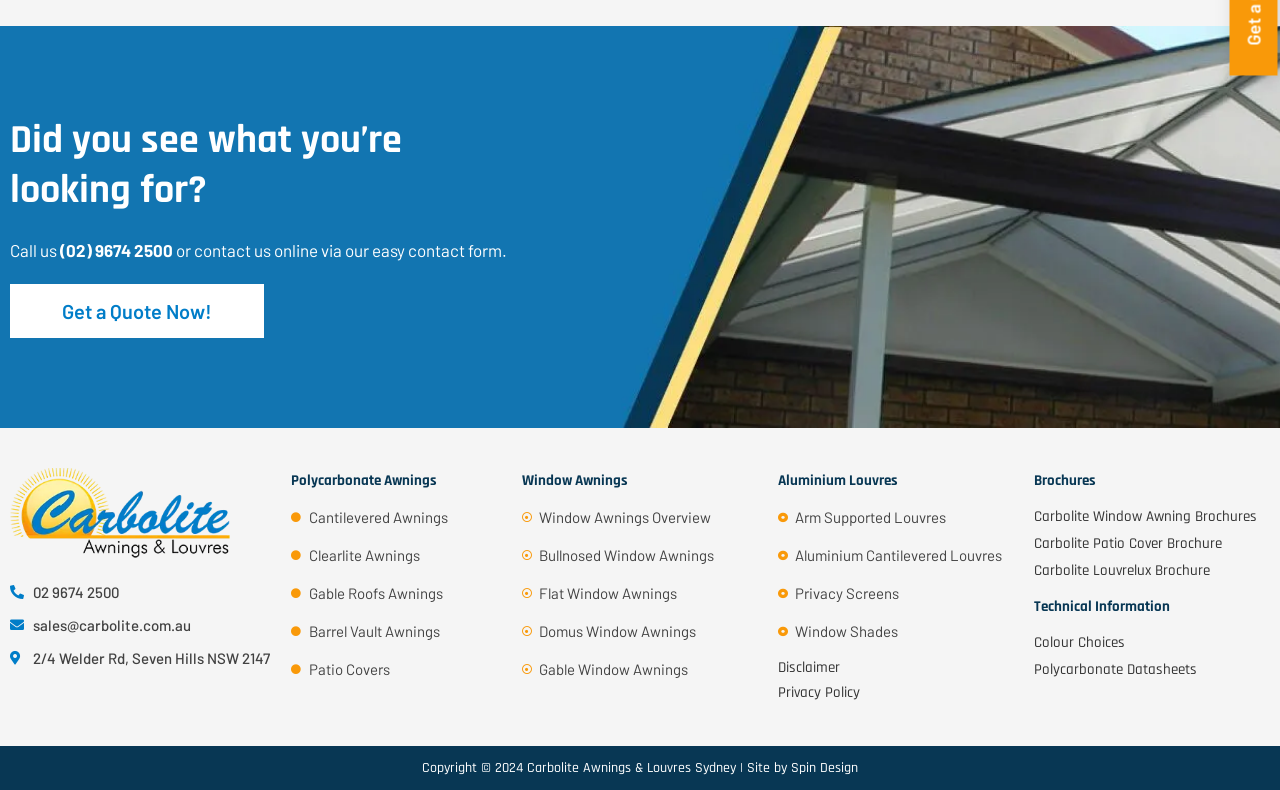Based on the element description Contact us, identify the bounding box of the UI element in the given webpage screenshot. The coordinates should be in the format (top-left x, top-left y, bottom-right x, bottom-right y) and must be between 0 and 1.

None